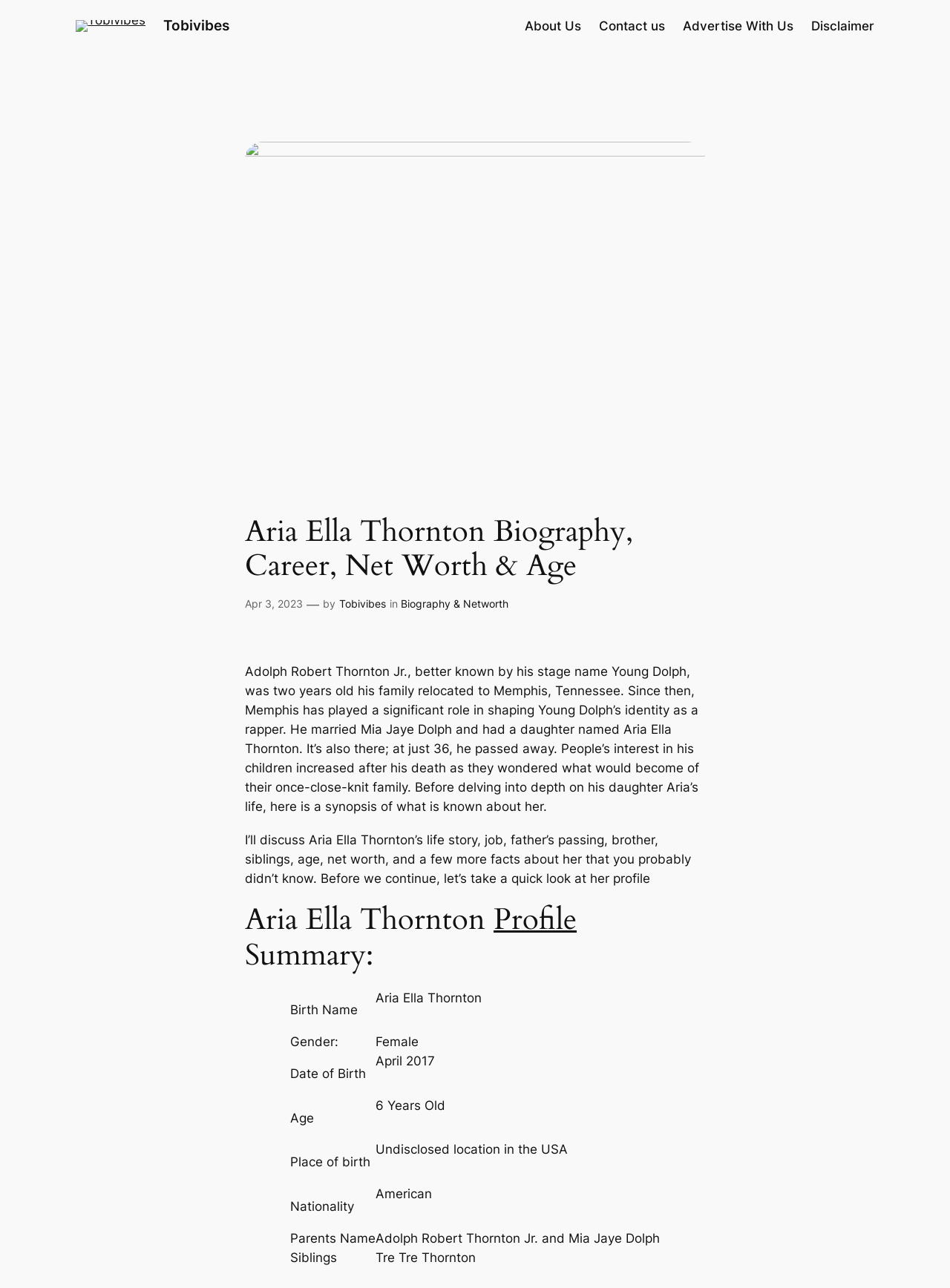Can you pinpoint the bounding box coordinates for the clickable element required for this instruction: "Visit the 'Contact us' page"? The coordinates should be four float numbers between 0 and 1, i.e., [left, top, right, bottom].

[0.63, 0.013, 0.7, 0.028]